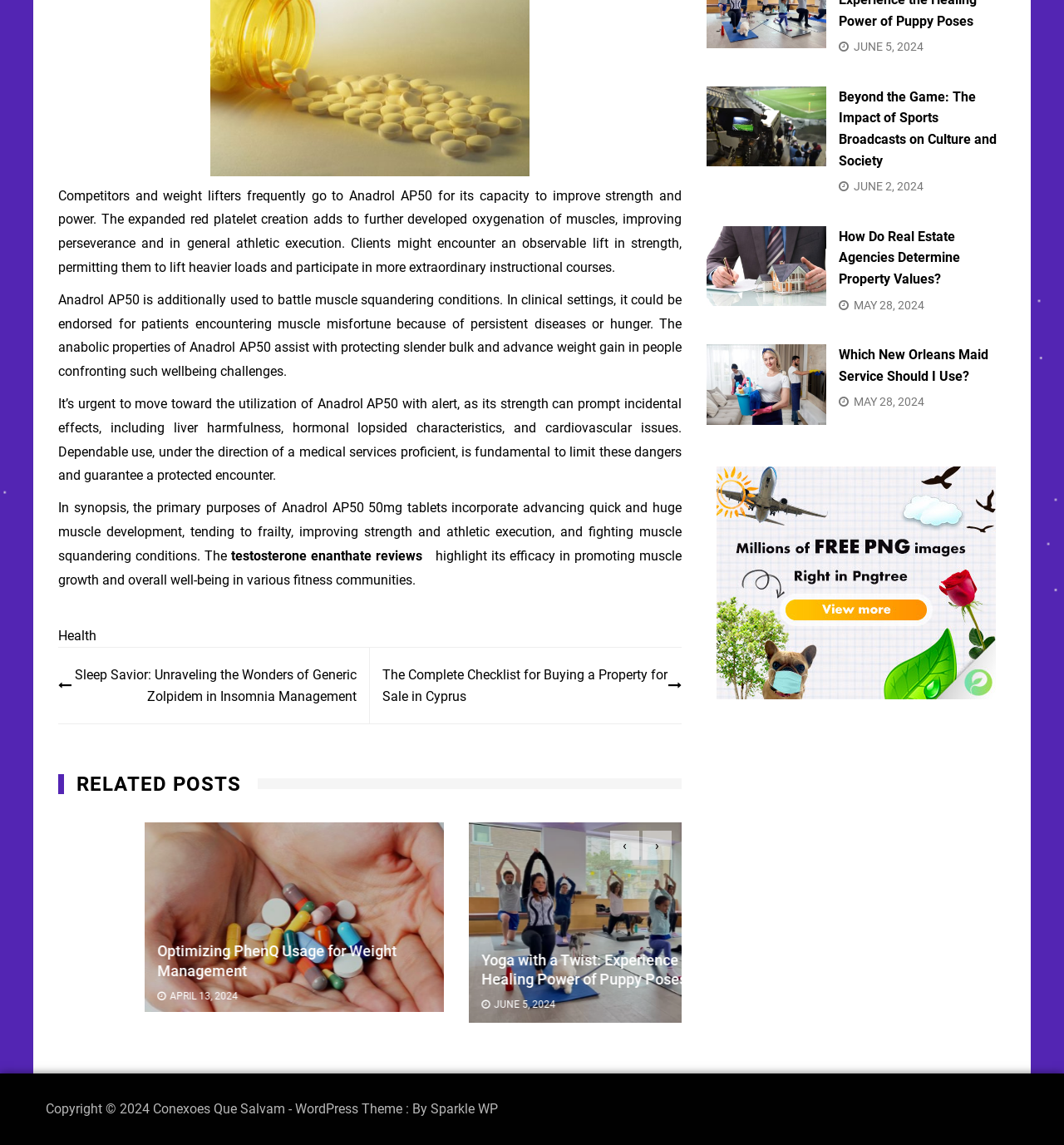Given the element description: "testosterone enanthate reviews", predict the bounding box coordinates of this UI element. The coordinates must be four float numbers between 0 and 1, given as [left, top, right, bottom].

[0.217, 0.478, 0.397, 0.499]